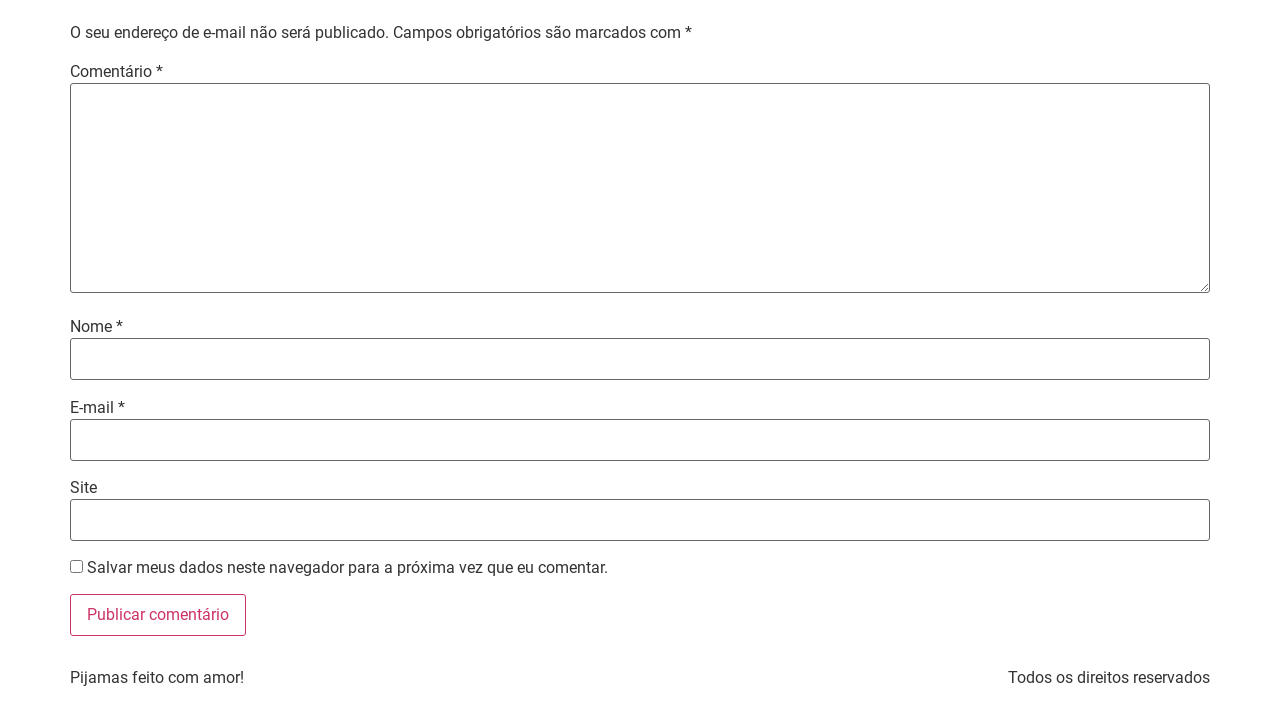Locate the bounding box of the UI element based on this description: "parent_node: E-mail * aria-describedby="email-notes" name="email"". Provide four float numbers between 0 and 1 as [left, top, right, bottom].

[0.055, 0.593, 0.945, 0.653]